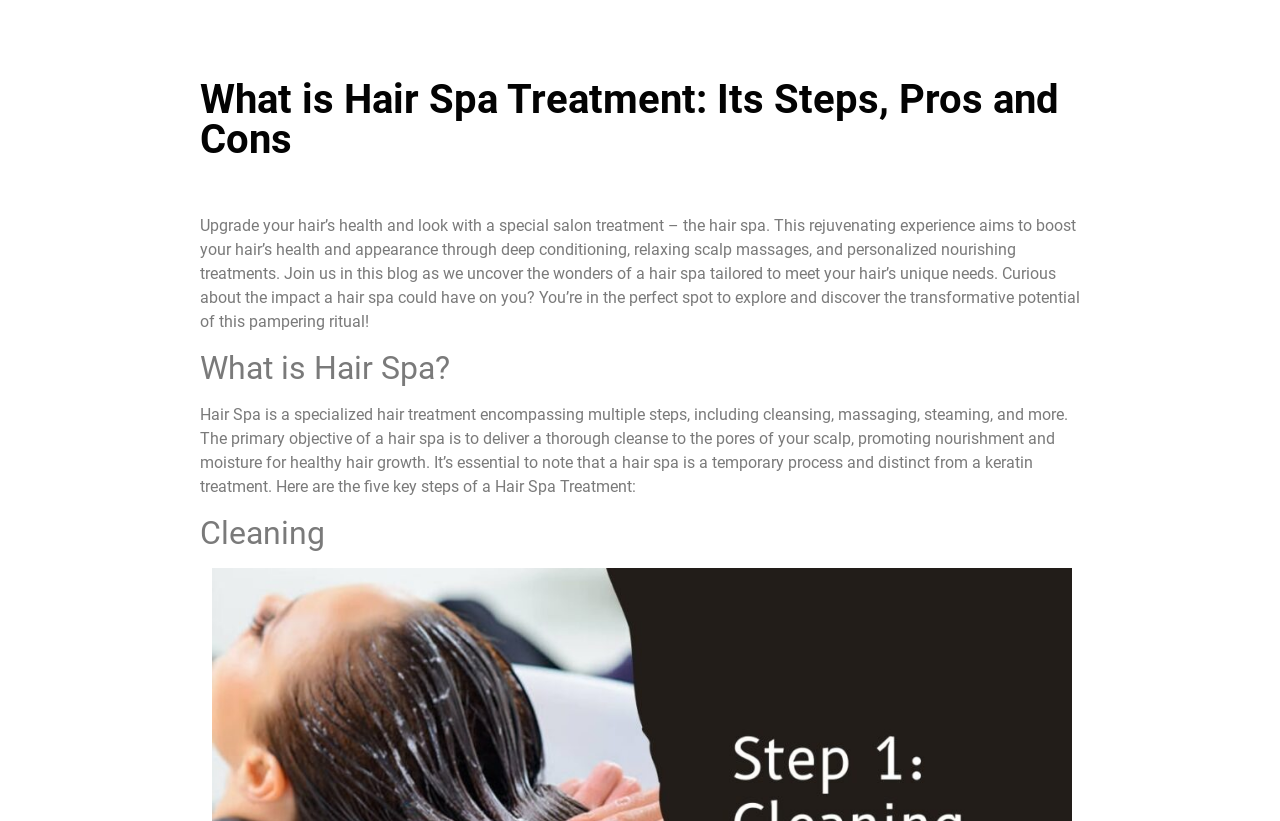What is the name of the salon mentioned on the webpage?
Based on the visual content, answer with a single word or a brief phrase.

Fiorio Salon